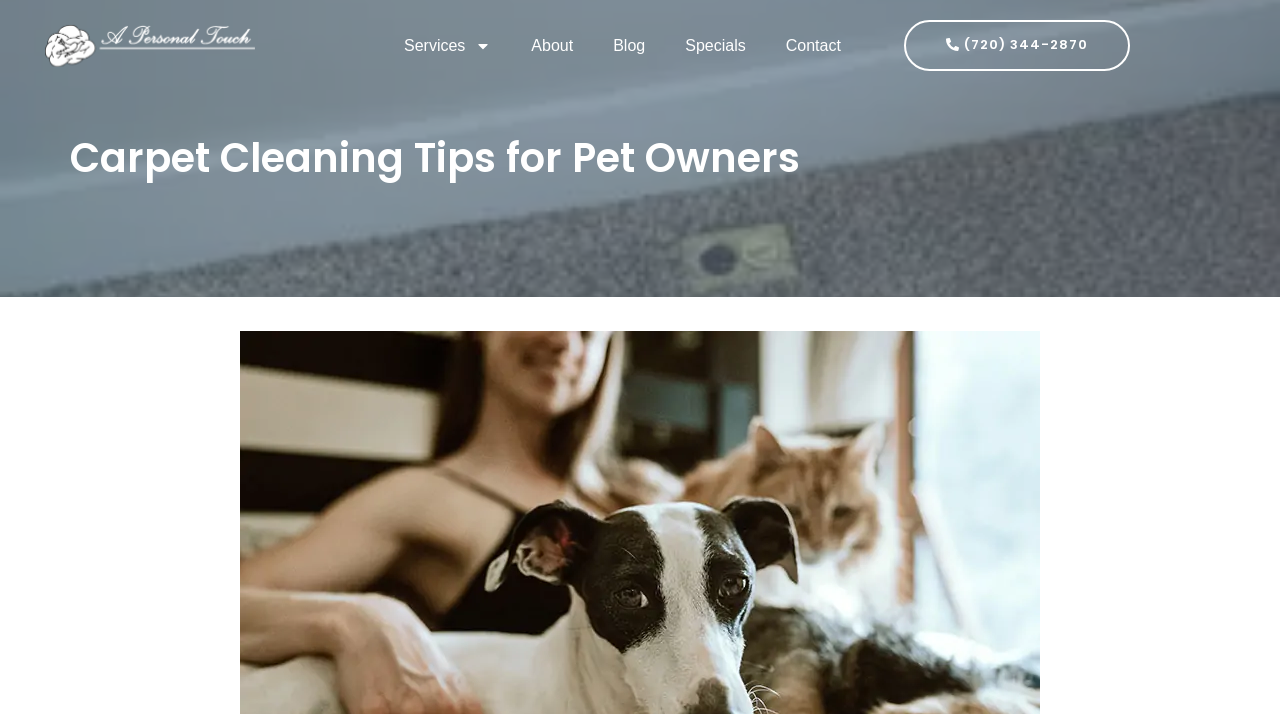Describe all the significant parts and information present on the webpage.

The webpage is about carpet cleaning tips for pet owners. At the top left corner, there is a logo of "Personal Touch Carpet Cleaning" in white, which is also a link. To the right of the logo, there is a navigation menu with five links: "Services", "About", "Blog", "Specials", and "Contact". The "Services" link has a small icon next to it. 

Below the navigation menu, there is a large heading that reads "Carpet Cleaning Tips for Pet Owners". 

At the top right corner, there is a phone number "(720) 344-2870" which is also a link.